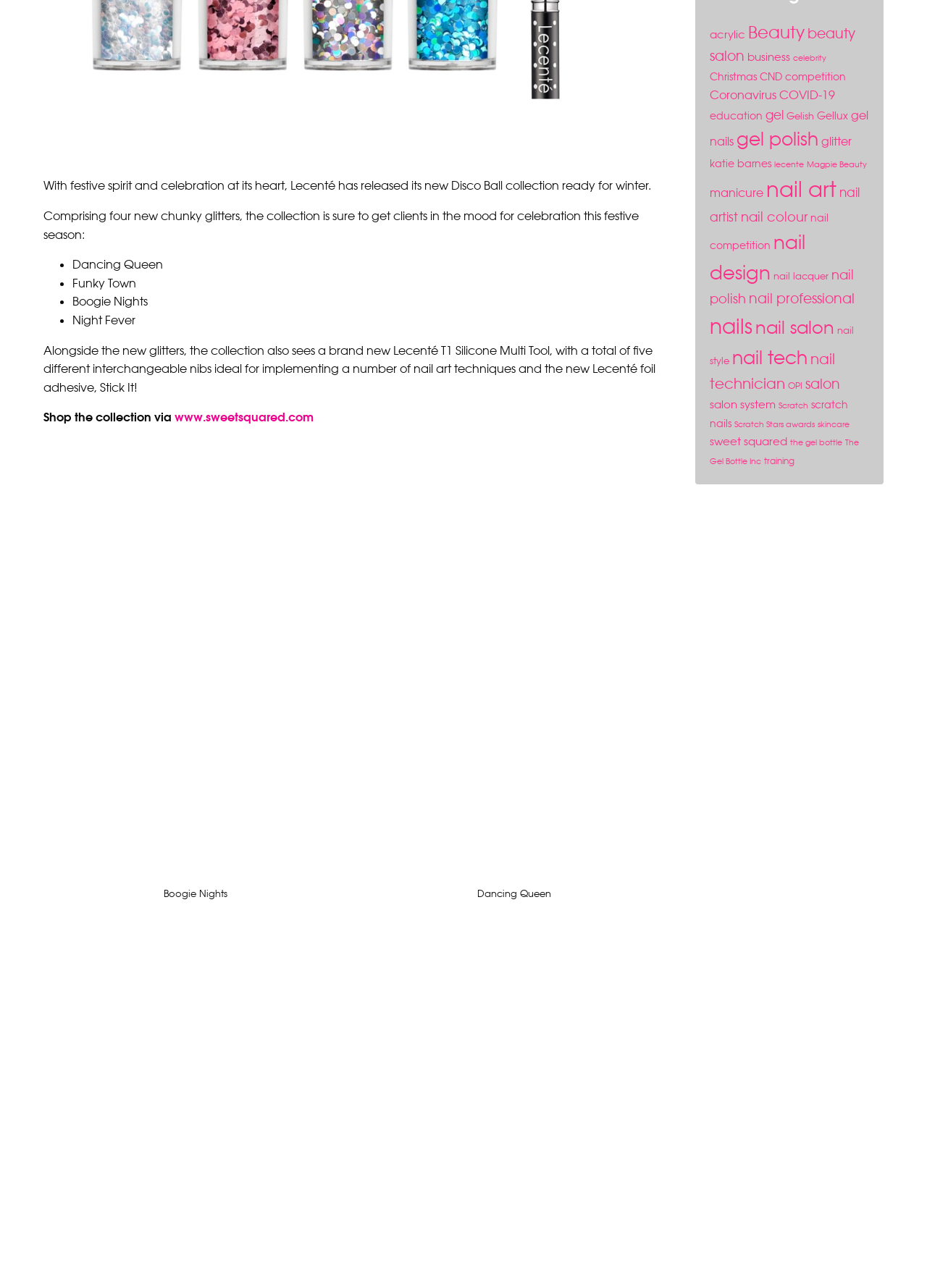Please find the bounding box coordinates (top-left x, top-left y, bottom-right x, bottom-right y) in the screenshot for the UI element described as follows: Christmas

[0.766, 0.055, 0.816, 0.064]